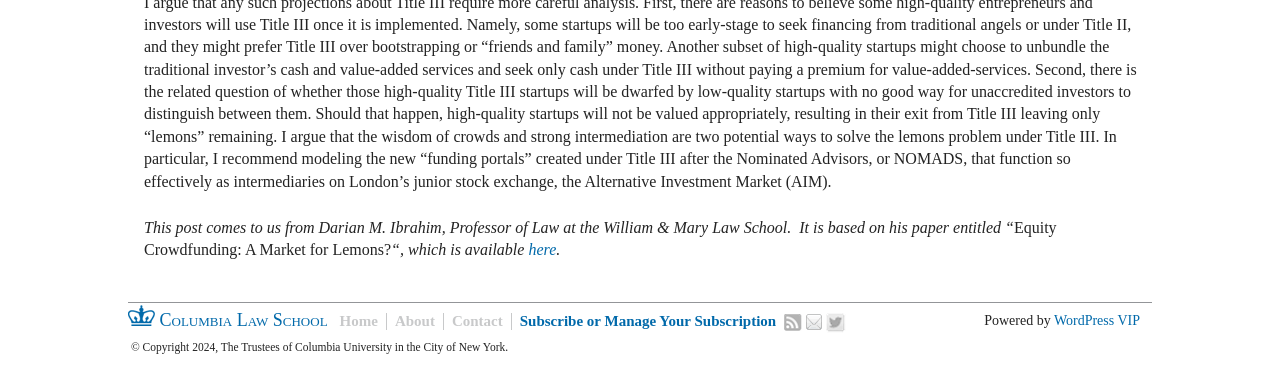Show the bounding box coordinates for the element that needs to be clicked to execute the following instruction: "Follow on Twitter". Provide the coordinates in the form of four float numbers between 0 and 1, i.e., [left, top, right, bottom].

[0.645, 0.836, 0.661, 0.89]